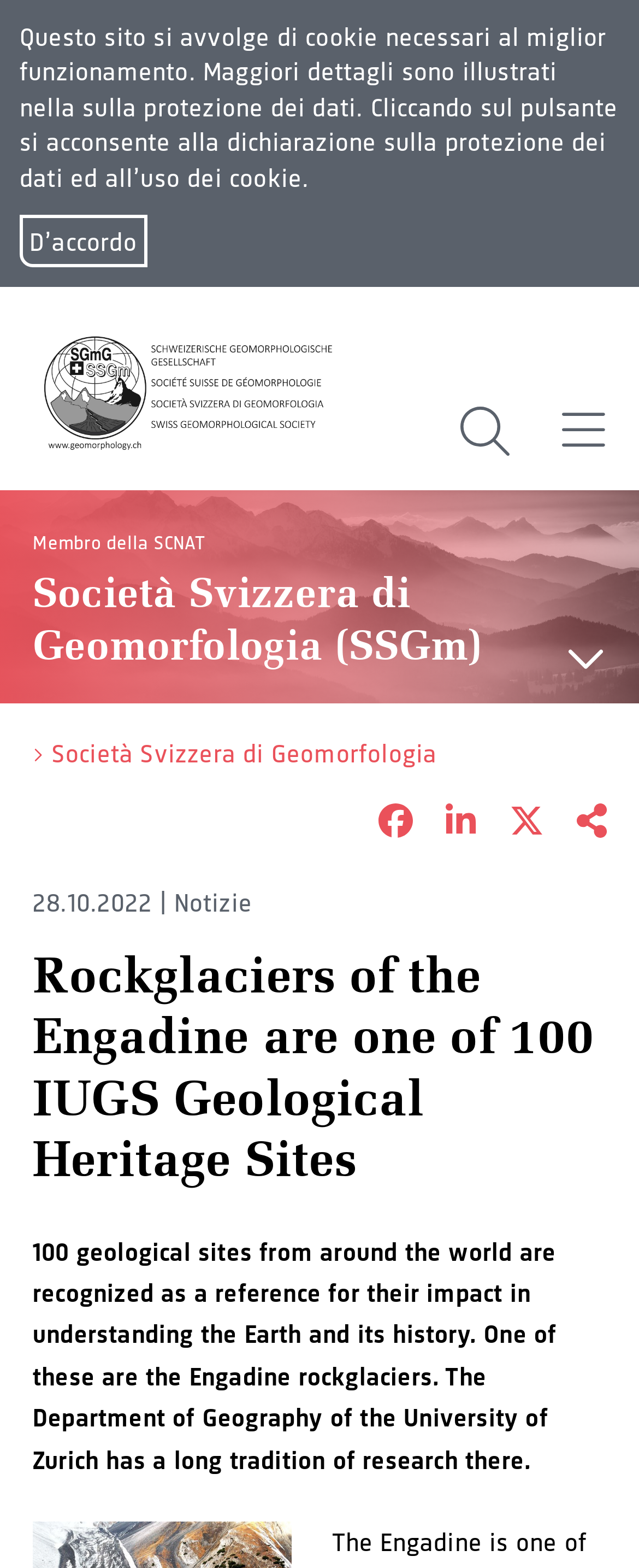Explain the webpage in detail.

This webpage is about the Rockglaciers of the Engadine, which are recognized as one of the 100 IUGS Geological Heritage Sites. At the top of the page, there is a notification about the use of cookies, accompanied by a link to the data protection policy and a button to agree to the terms. Below this notification, there is a logo of the SSGm (Società Svizzera di Geomorfologia) on the left side, and three buttons on the right side: "Ricercare", "Menu", and a hidden button.

On the left side of the page, there are several links, including "Membro della SCNAT", "Società Svizzera di Geomorfologia (SSGm)", and "Società Svizzera di Geomorfologia". The main content of the page is divided into two sections. The first section has a heading that repeats the title of the page, and a paragraph of text that describes the Engadine rockglaciers and their significance. The second section appears to be a news or blog section, with a timestamp of "28.10.2022" and a heading that says "Notizie". There are also several social media sharing links, including Facebook, LinkedIn, and X, as well as a link to share the page as a short link.

Overall, the page has a simple and organized layout, with a clear hierarchy of information and a focus on the main topic of the Engadine rockglaciers.